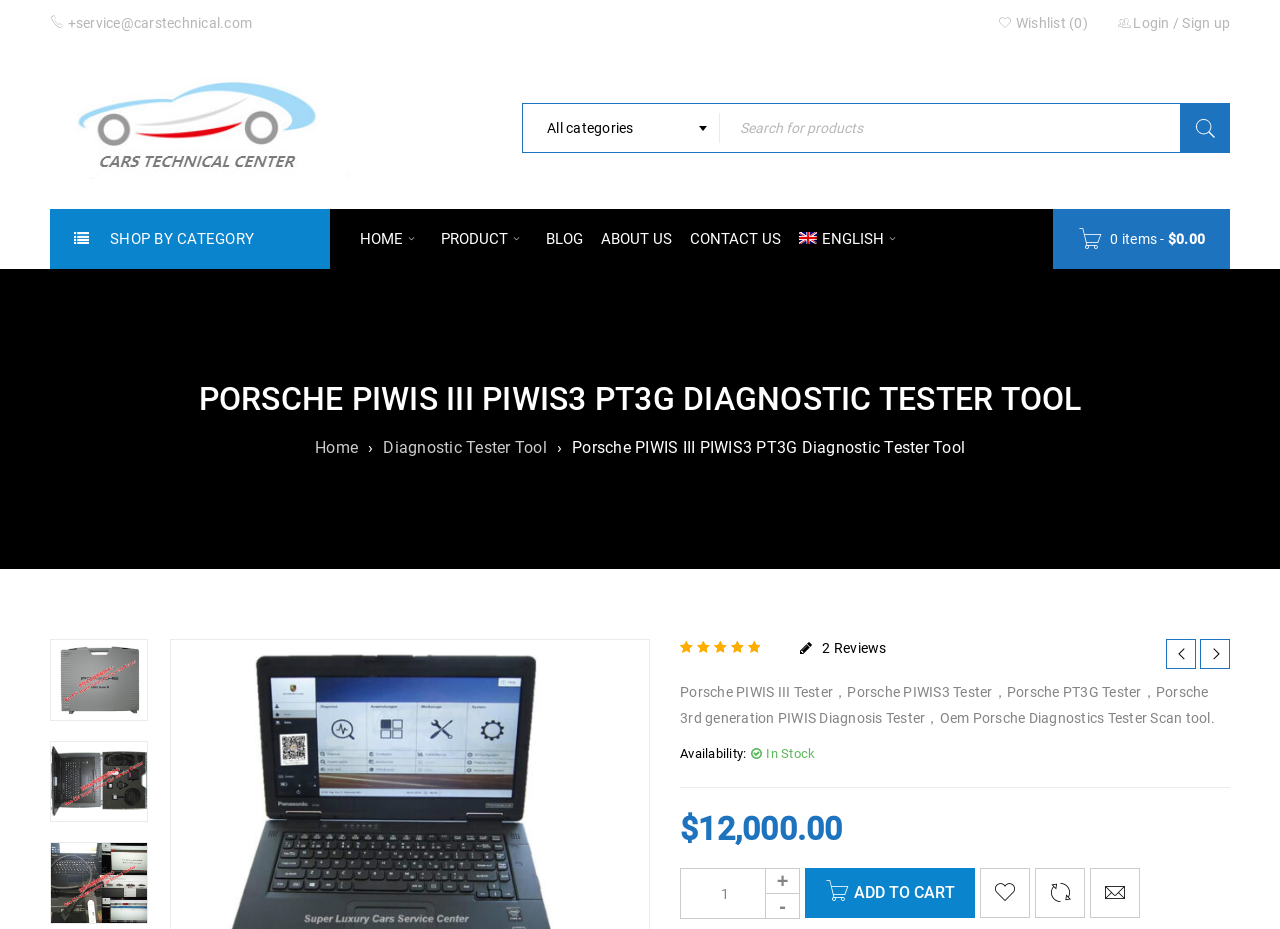Pinpoint the bounding box coordinates of the area that must be clicked to complete this instruction: "View wishlist".

[0.78, 0.011, 0.85, 0.039]